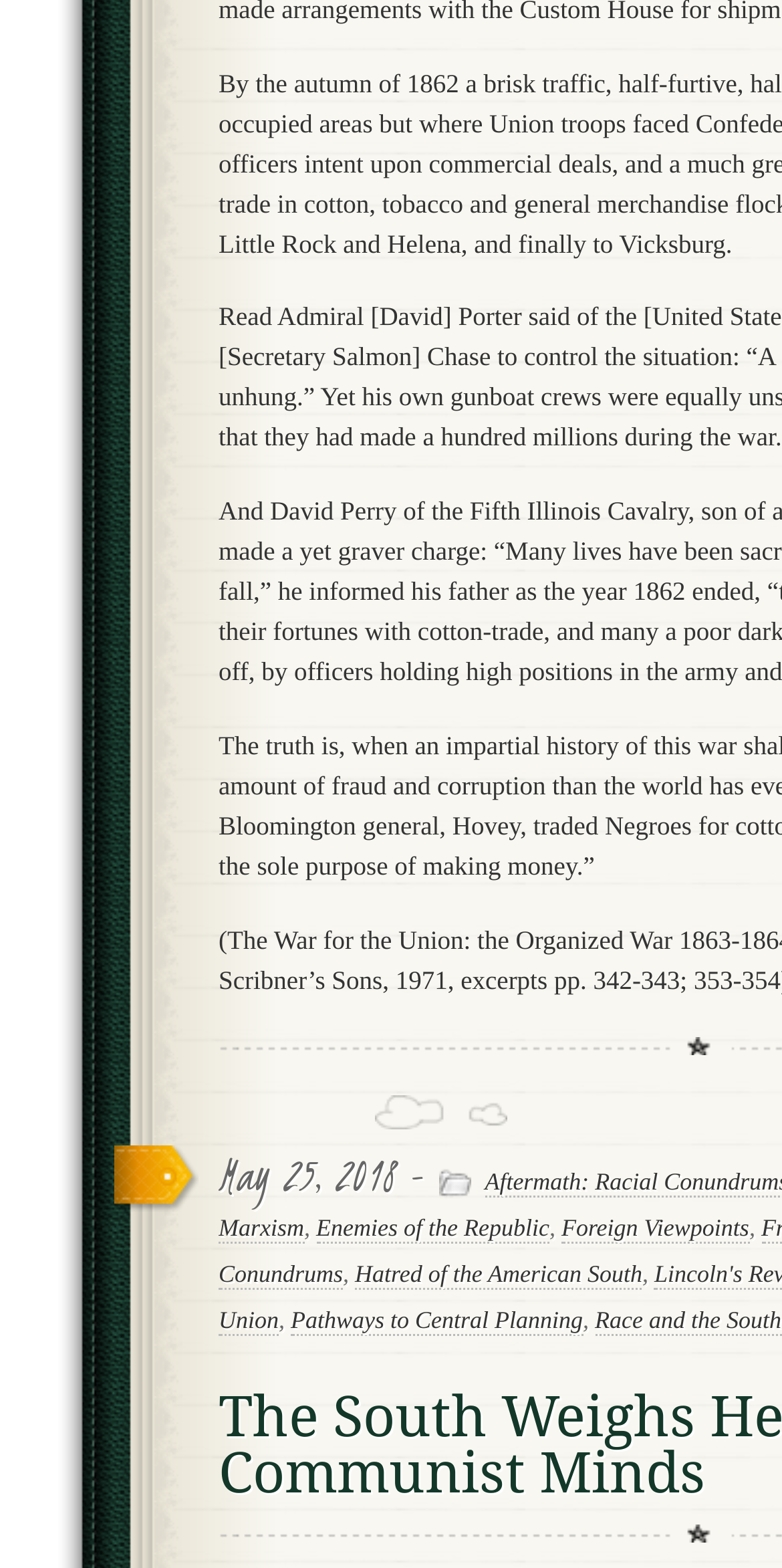What is the position of the link 'Enemies of the Republic'?
We need a detailed and exhaustive answer to the question. Please elaborate.

I compared the y1 and y2 coordinates of the bounding boxes of the two links and found that the y1 and y2 values of 'Enemies of the Republic' are smaller than those of 'Foreign Viewpoints', indicating that 'Enemies of the Republic' is above 'Foreign Viewpoints' vertically.